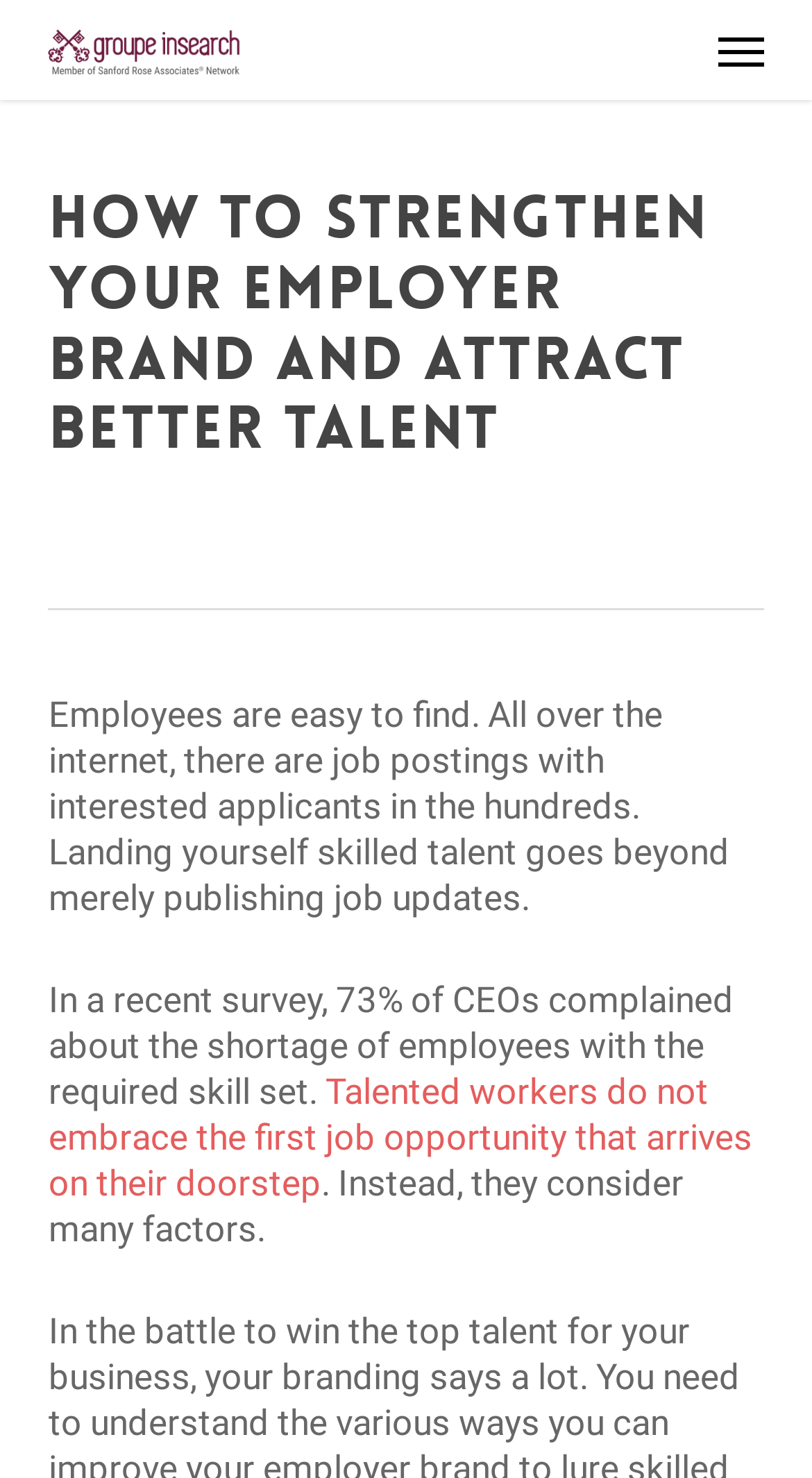From the element description Menu, predict the bounding box coordinates of the UI element. The coordinates must be specified in the format (top-left x, top-left y, bottom-right x, bottom-right y) and should be within the 0 to 1 range.

[0.884, 0.02, 0.94, 0.048]